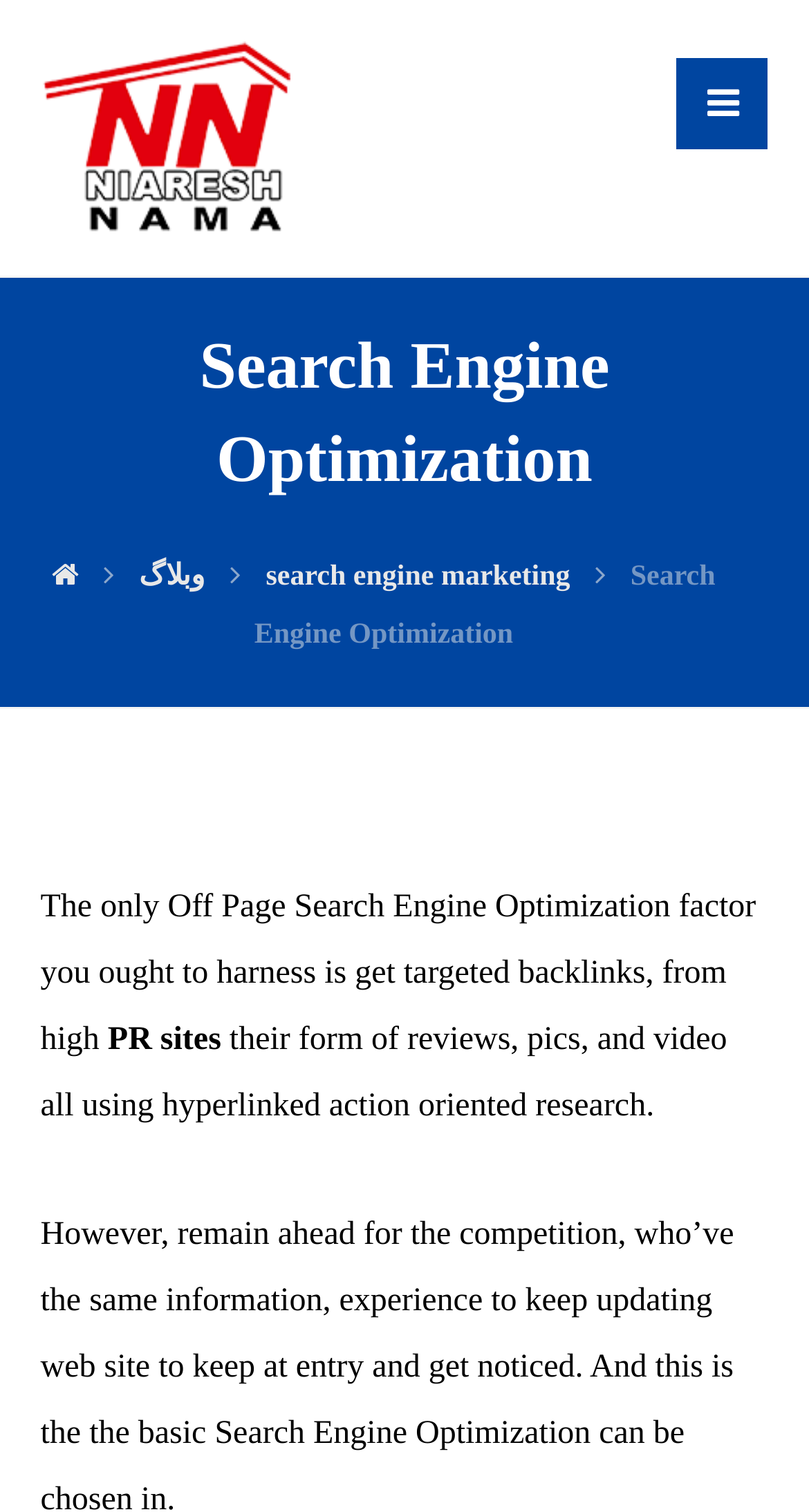Locate the primary heading on the webpage and return its text.

Search Engine Optimization